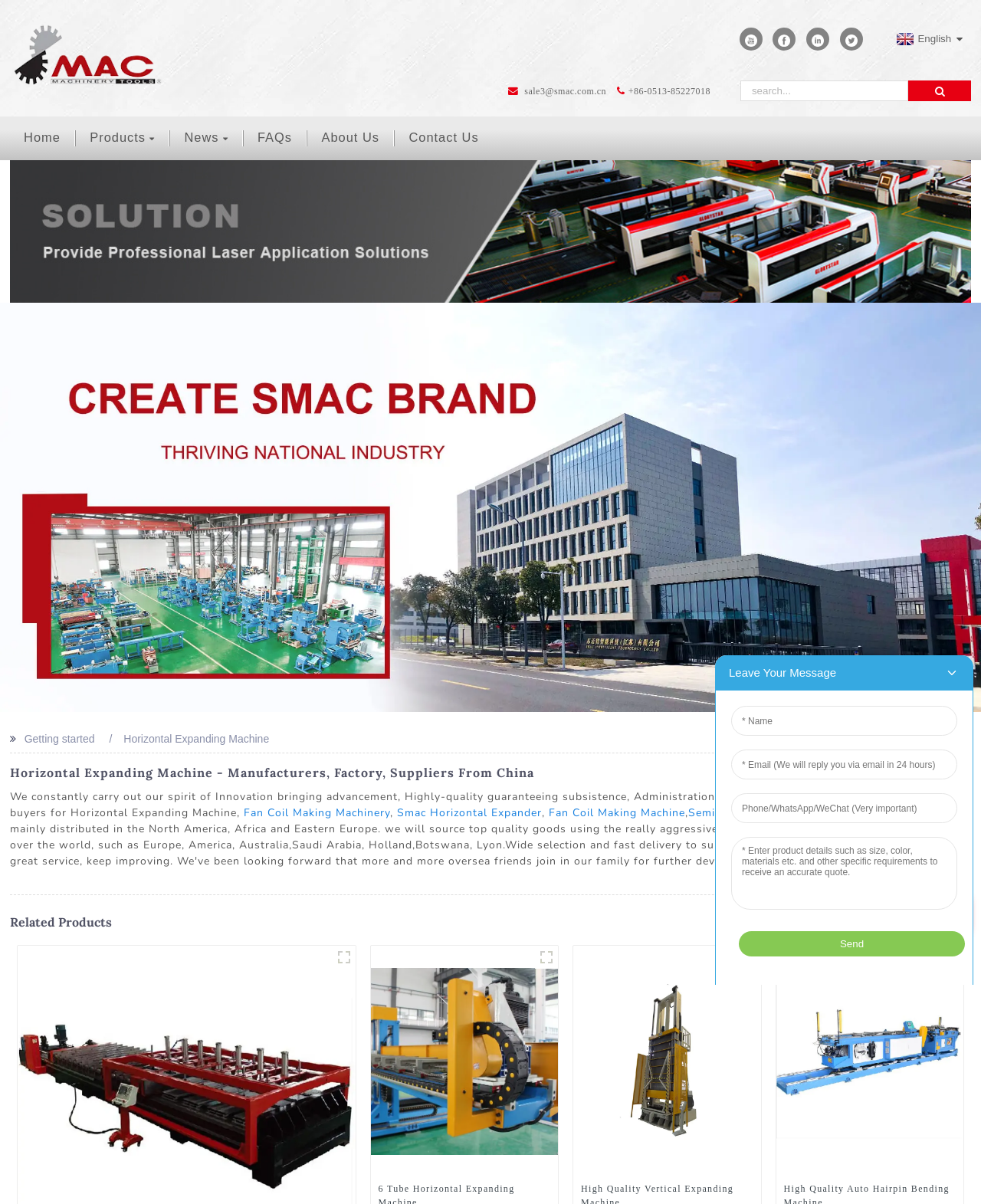Determine the bounding box coordinates of the clickable region to carry out the instruction: "Visit the Facebook page".

[0.788, 0.023, 0.811, 0.042]